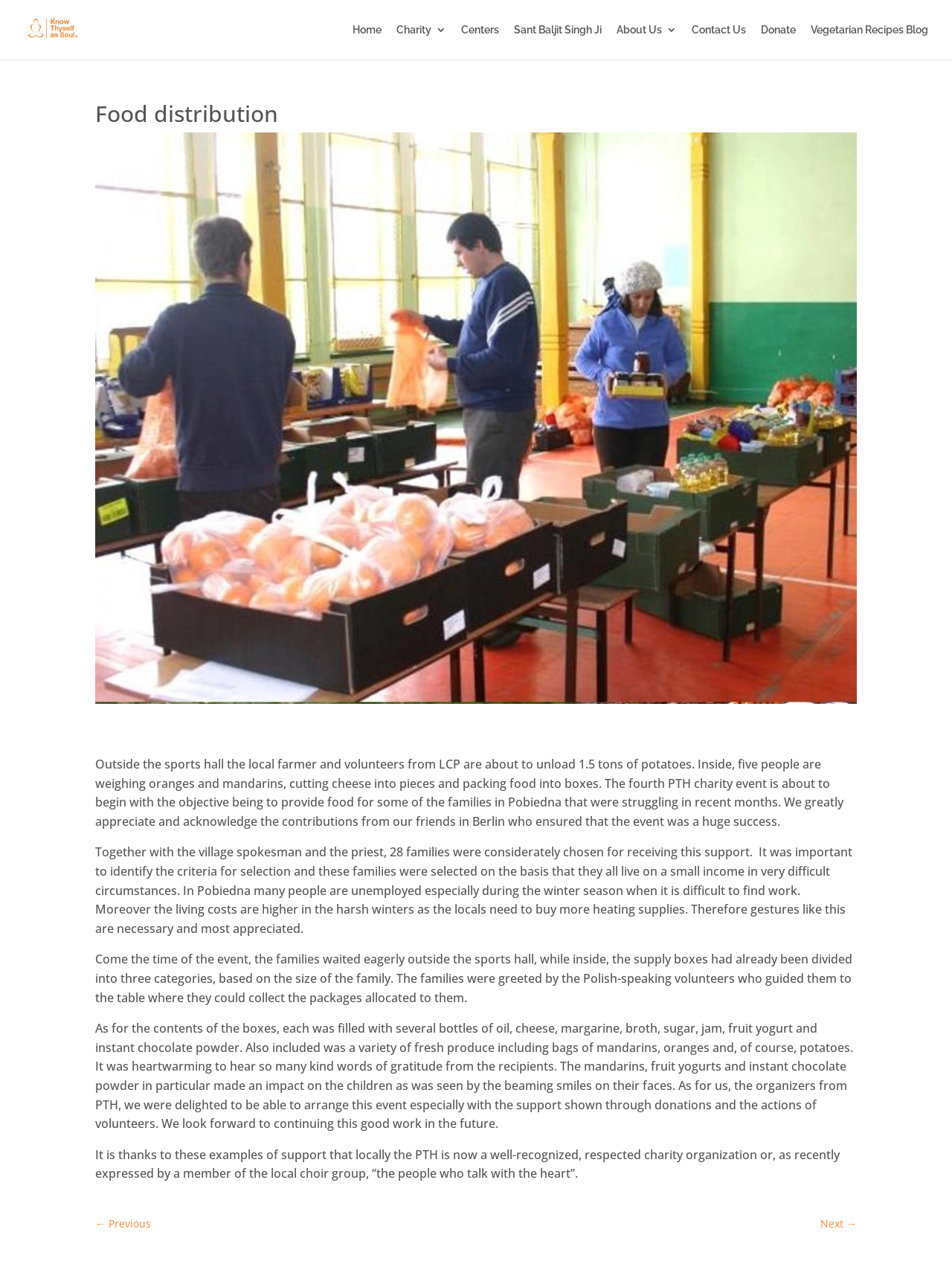Predict the bounding box of the UI element based on the description: "Donate". The coordinates should be four float numbers between 0 and 1, formatted as [left, top, right, bottom].

[0.799, 0.019, 0.836, 0.047]